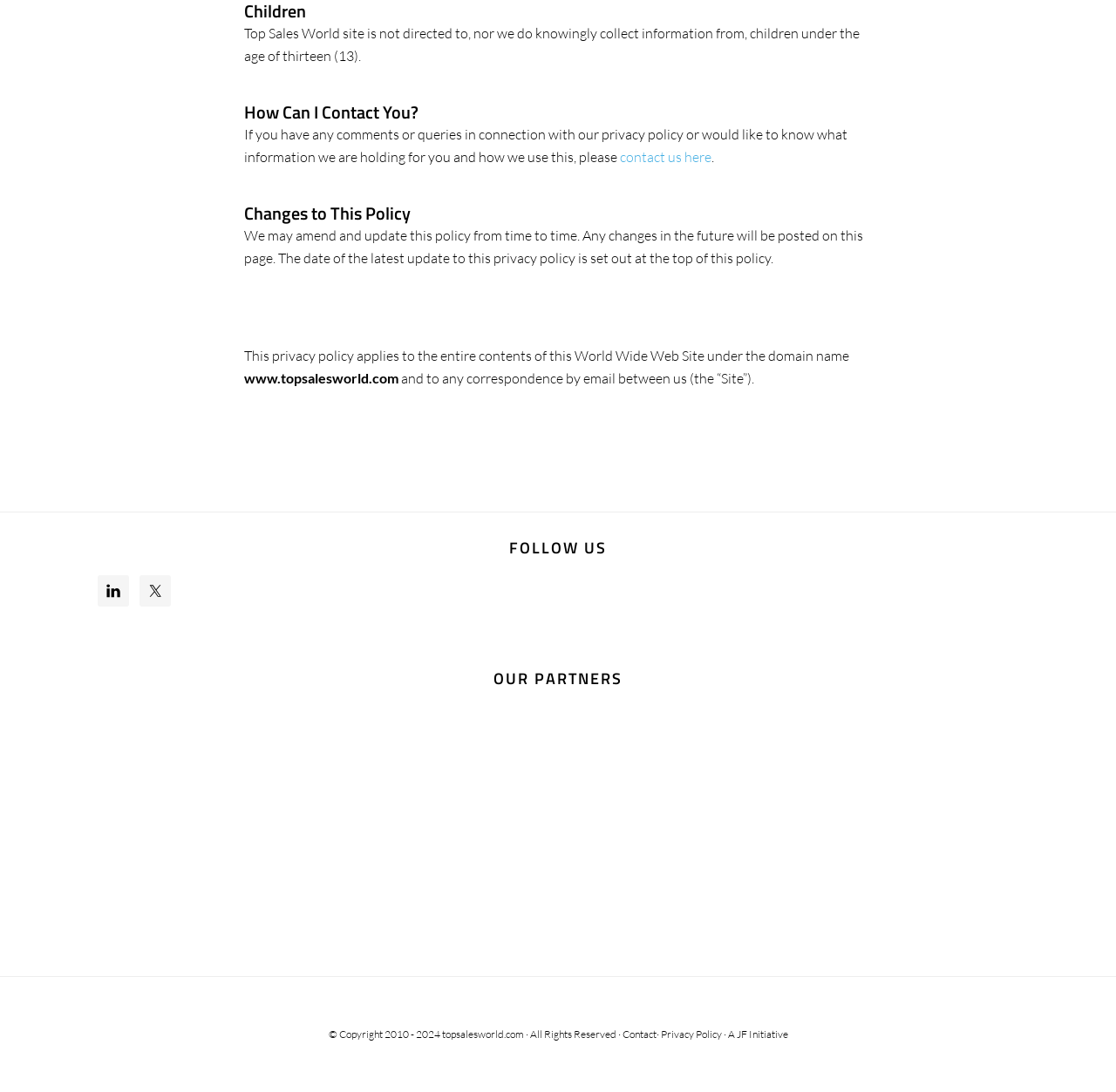What is the age limit for collecting information?
Please provide a detailed answer to the question.

The answer can be found in the first paragraph of the webpage, which states that the website is not directed to, nor does it knowingly collect information from, children under the age of thirteen (13).